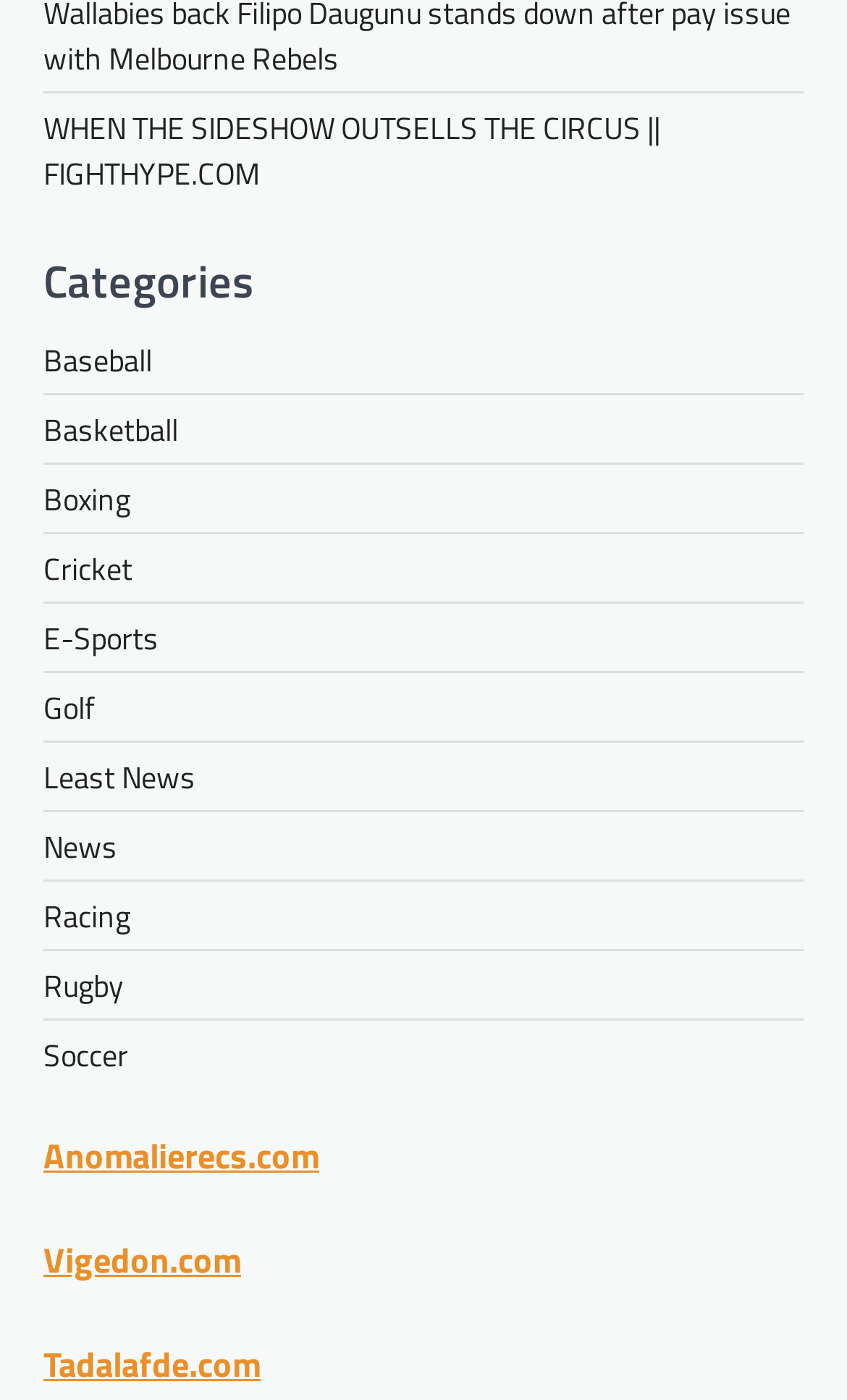Provide a short answer to the following question with just one word or phrase: What is the last link listed?

Tadalafde.com